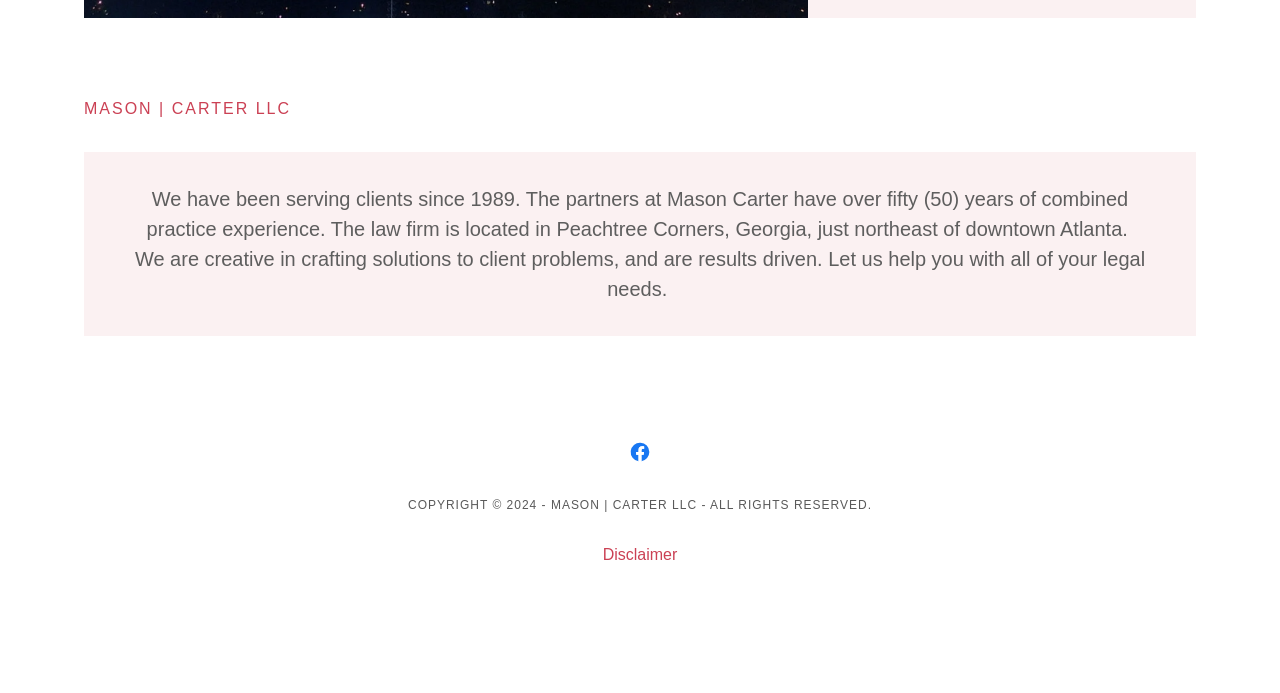Given the element description, predict the bounding box coordinates in the format (top-left x, top-left y, bottom-right x, bottom-right y). Make sure all values are between 0 and 1. Here is the element description: Disclaimer

[0.465, 0.777, 0.535, 0.826]